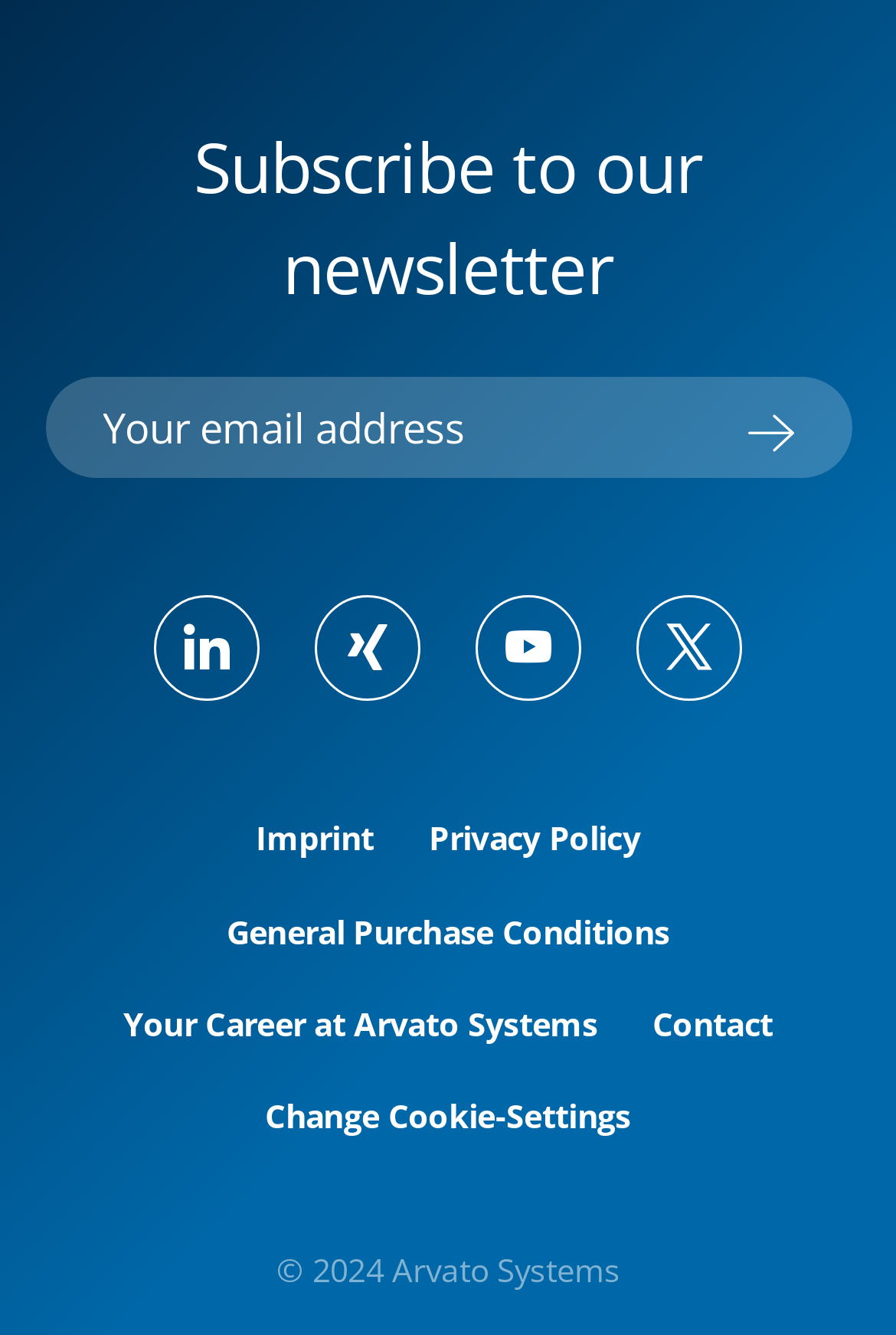From the image, can you give a detailed response to the question below:
What type of information is available in the footer section?

The footer section of the webpage contains links to legal information such as 'Imprint', 'Privacy Policy', and 'General Purchase Conditions', as well as a link to 'Your Career at Arvato Systems', indicating that this section provides information related to legal and career aspects of the company.